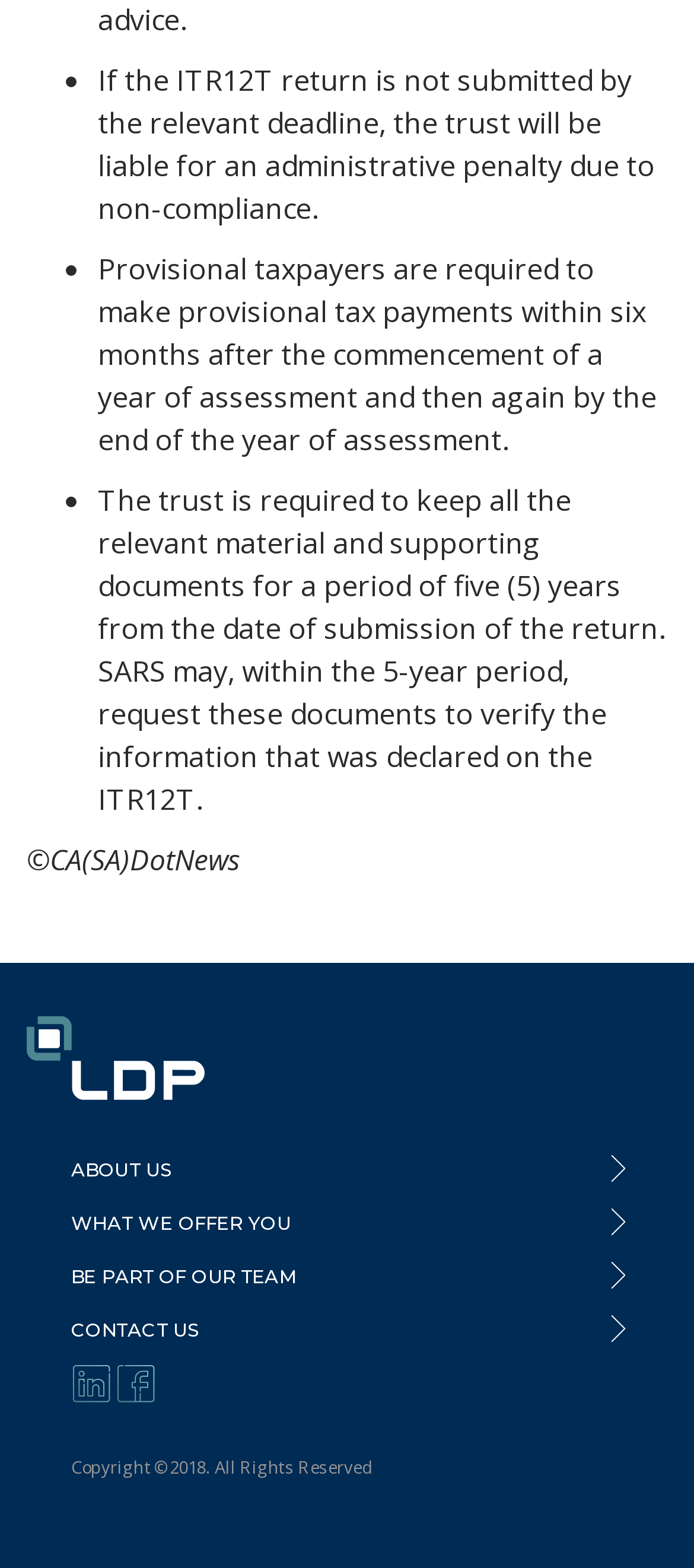Using the webpage screenshot, locate the HTML element that fits the following description and provide its bounding box: "Contact us".

[0.038, 0.831, 0.35, 0.866]